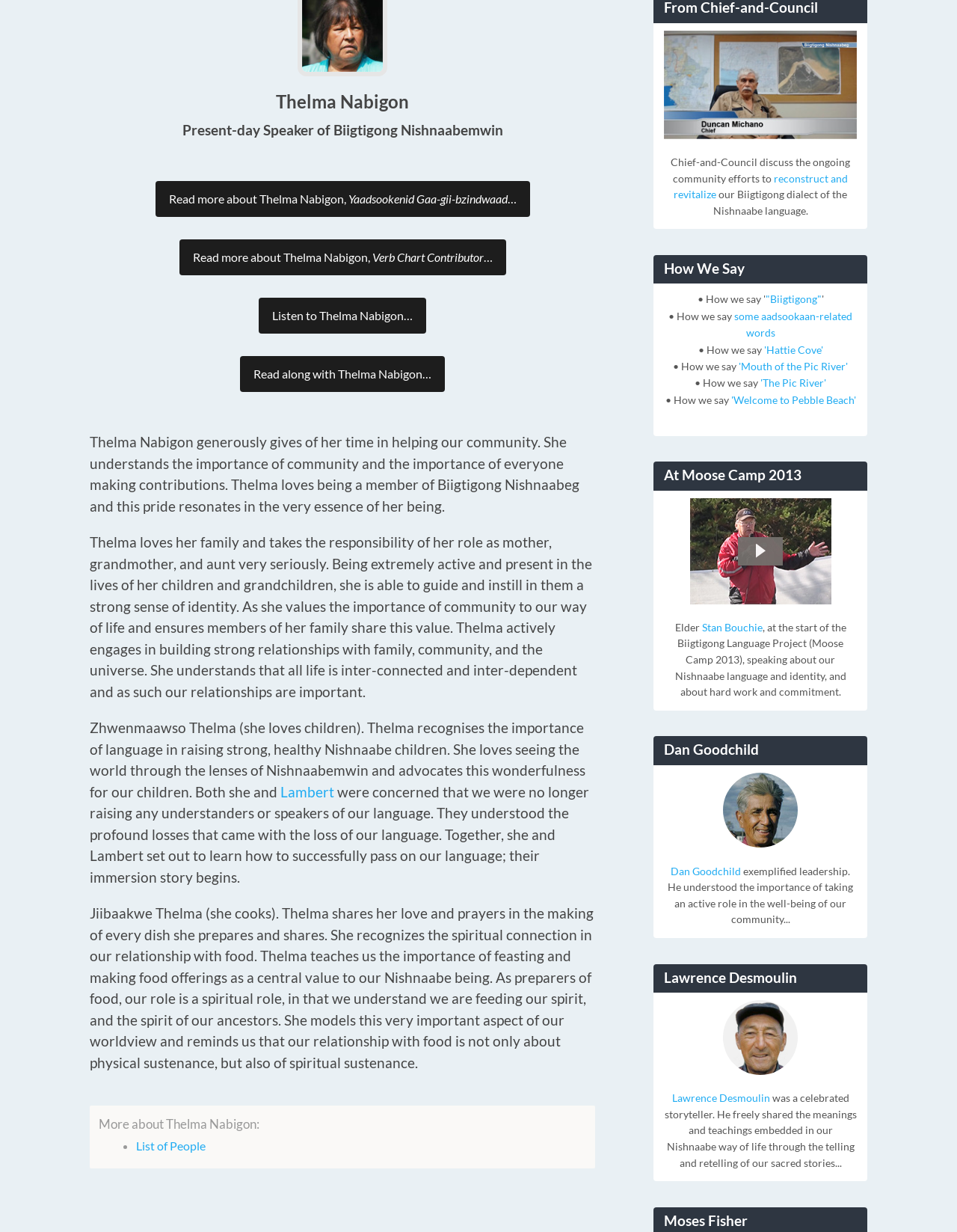Find the bounding box coordinates for the HTML element described in this sentence: "some aadsookaan-related words". Provide the coordinates as four float numbers between 0 and 1, in the format [left, top, right, bottom].

[0.767, 0.251, 0.891, 0.275]